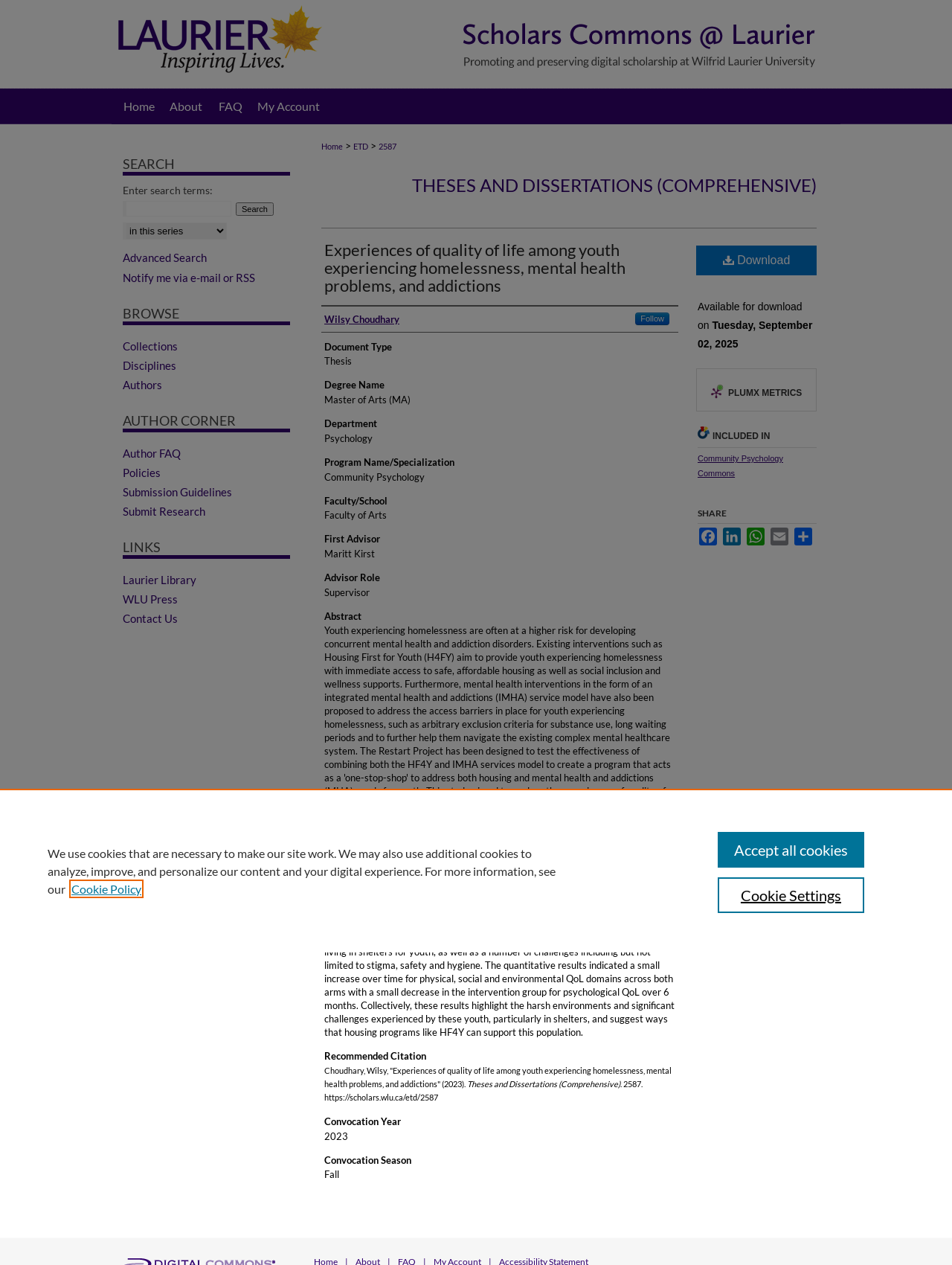What is the name of the author?
Look at the screenshot and respond with a single word or phrase.

Wilsy Choudhary